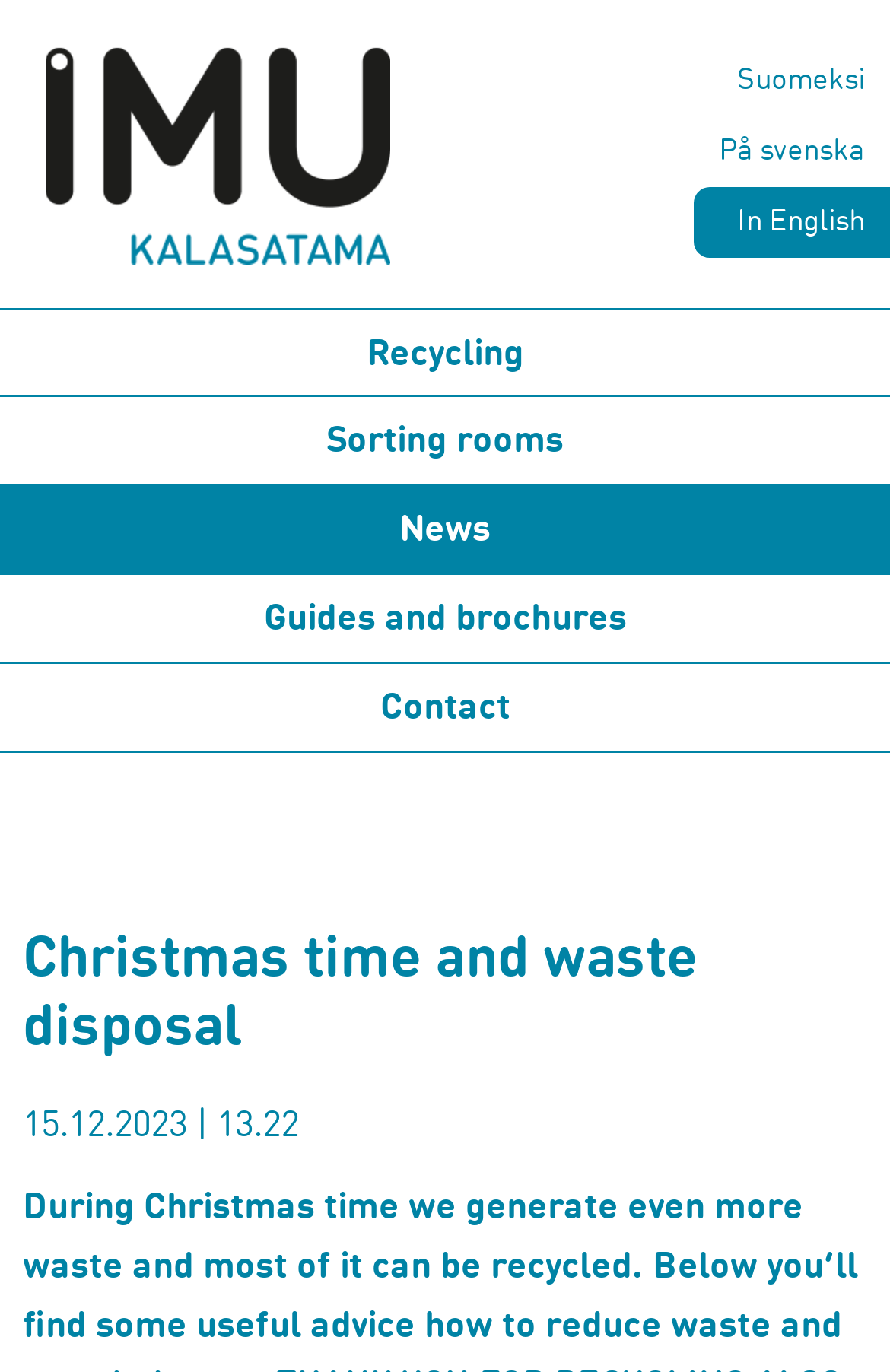Based on the image, give a detailed response to the question: How many main links are available on the webpage?

I counted the main links by looking at the link elements with bounding box coordinates that indicate they are vertically aligned and have similar y1 and y2 values. I found 5 main links: 'Recycling', 'Sorting rooms', 'News', 'Guides and brochures', and 'Contact'.